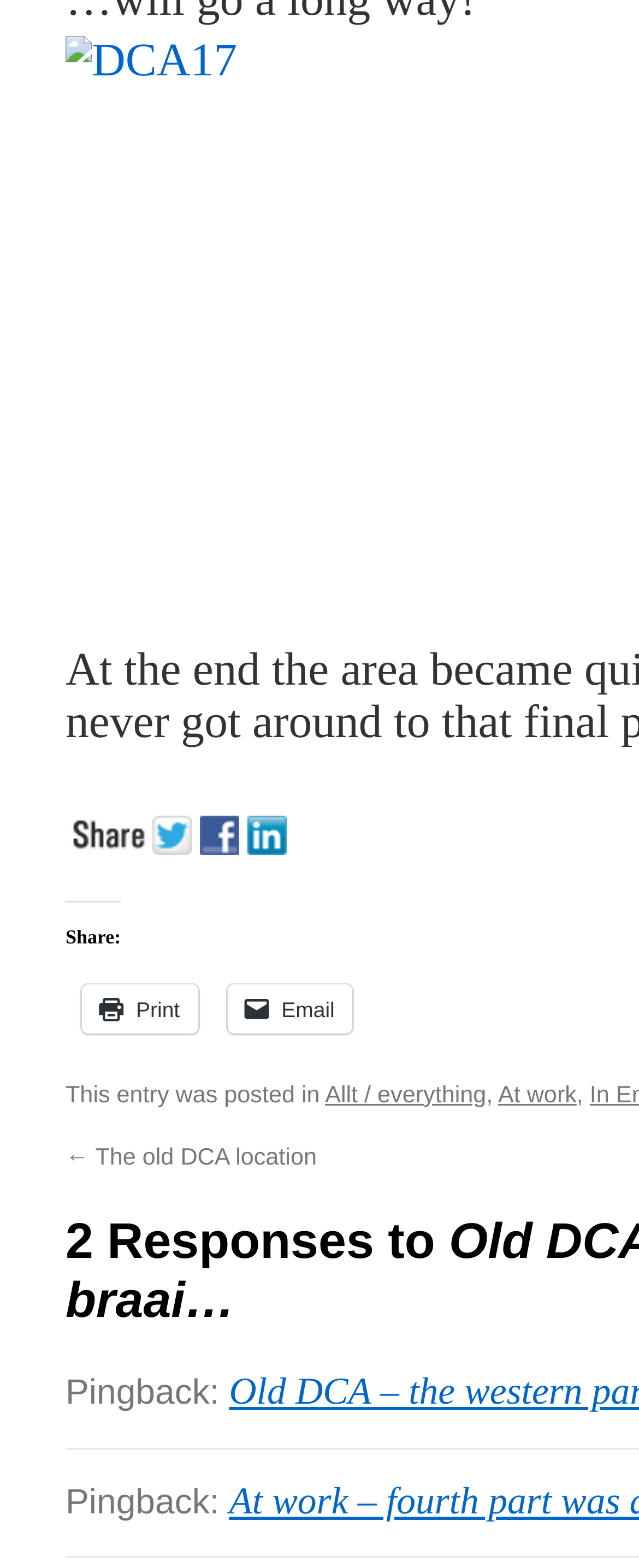Identify the bounding box coordinates of the element to click to follow this instruction: 'Read the article'. Ensure the coordinates are four float values between 0 and 1, provided as [left, top, right, bottom].

None